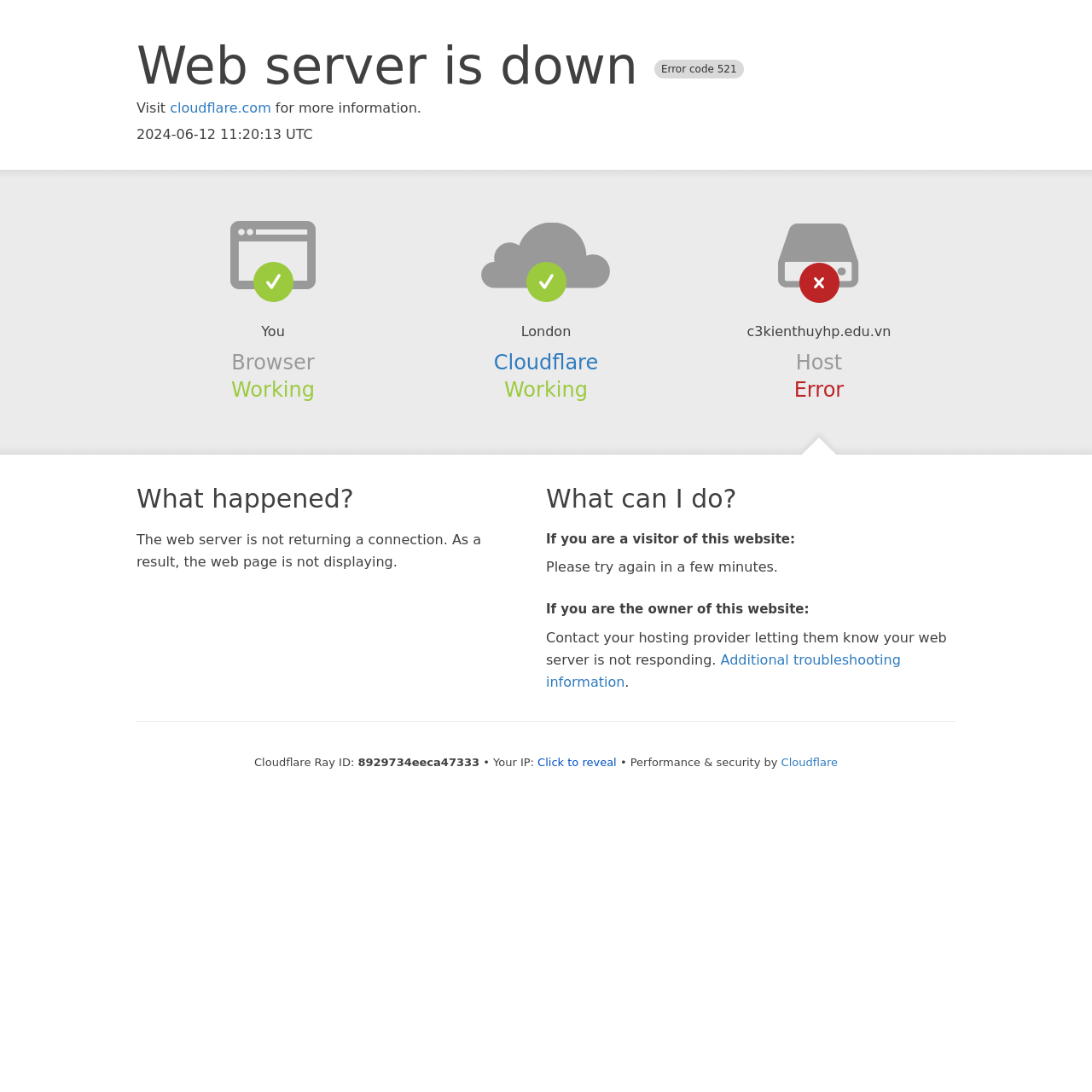Locate the bounding box of the UI element with the following description: "Additional troubleshooting information".

[0.5, 0.597, 0.825, 0.632]